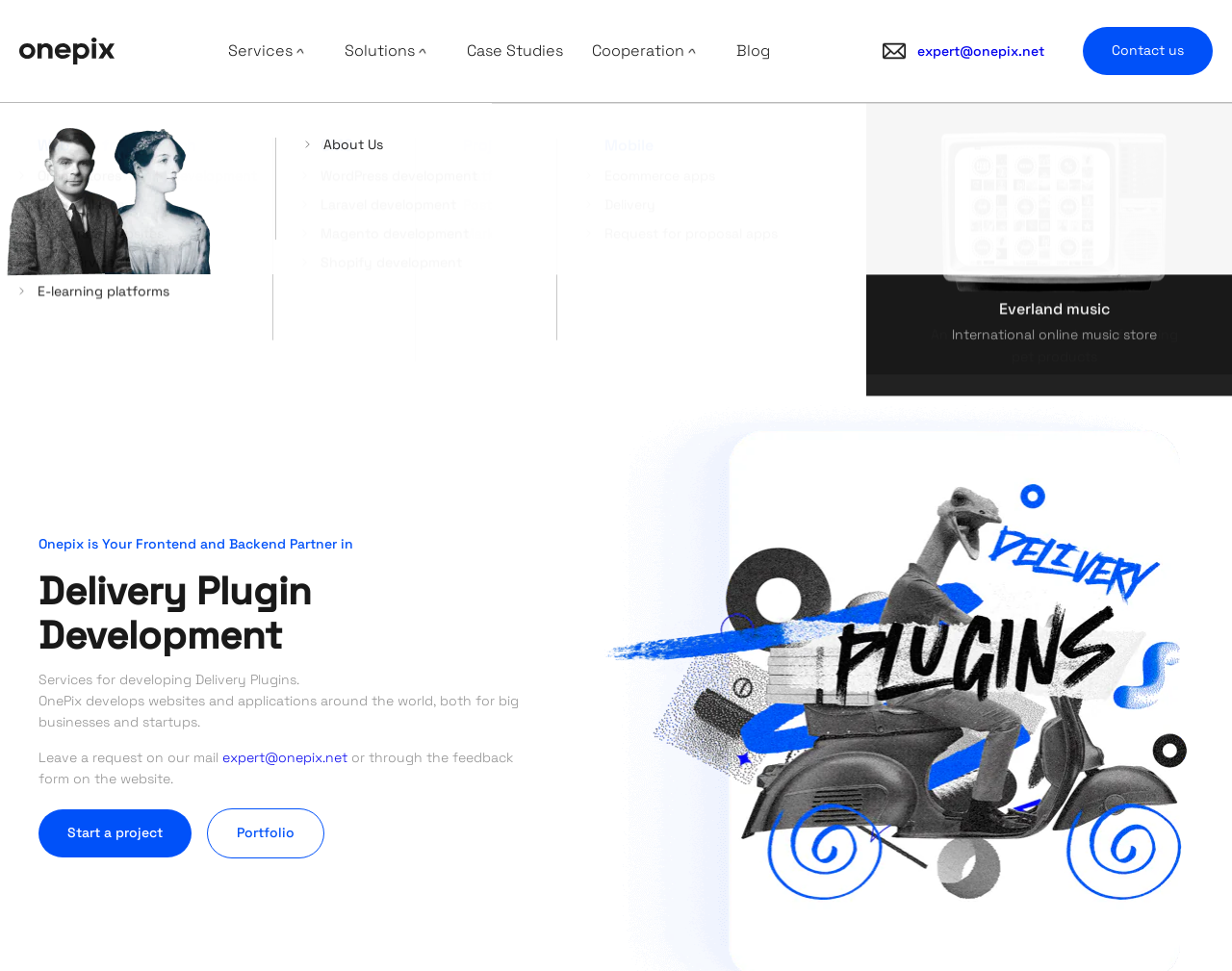Using a single word or phrase, answer the following question: 
What is the email address to contact the company?

expert@onepix.net